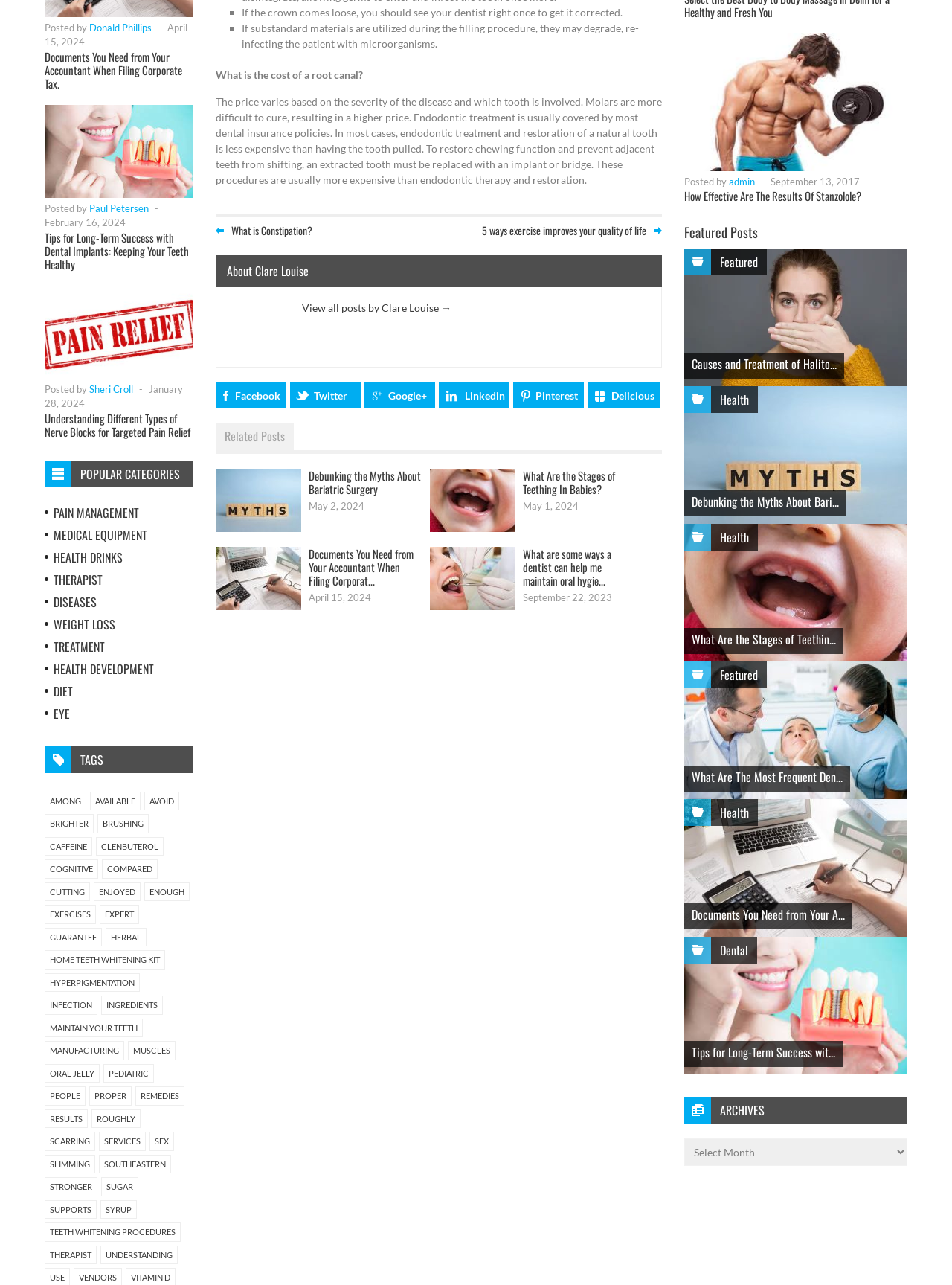Answer in one word or a short phrase: 
How many social media links are there?

6